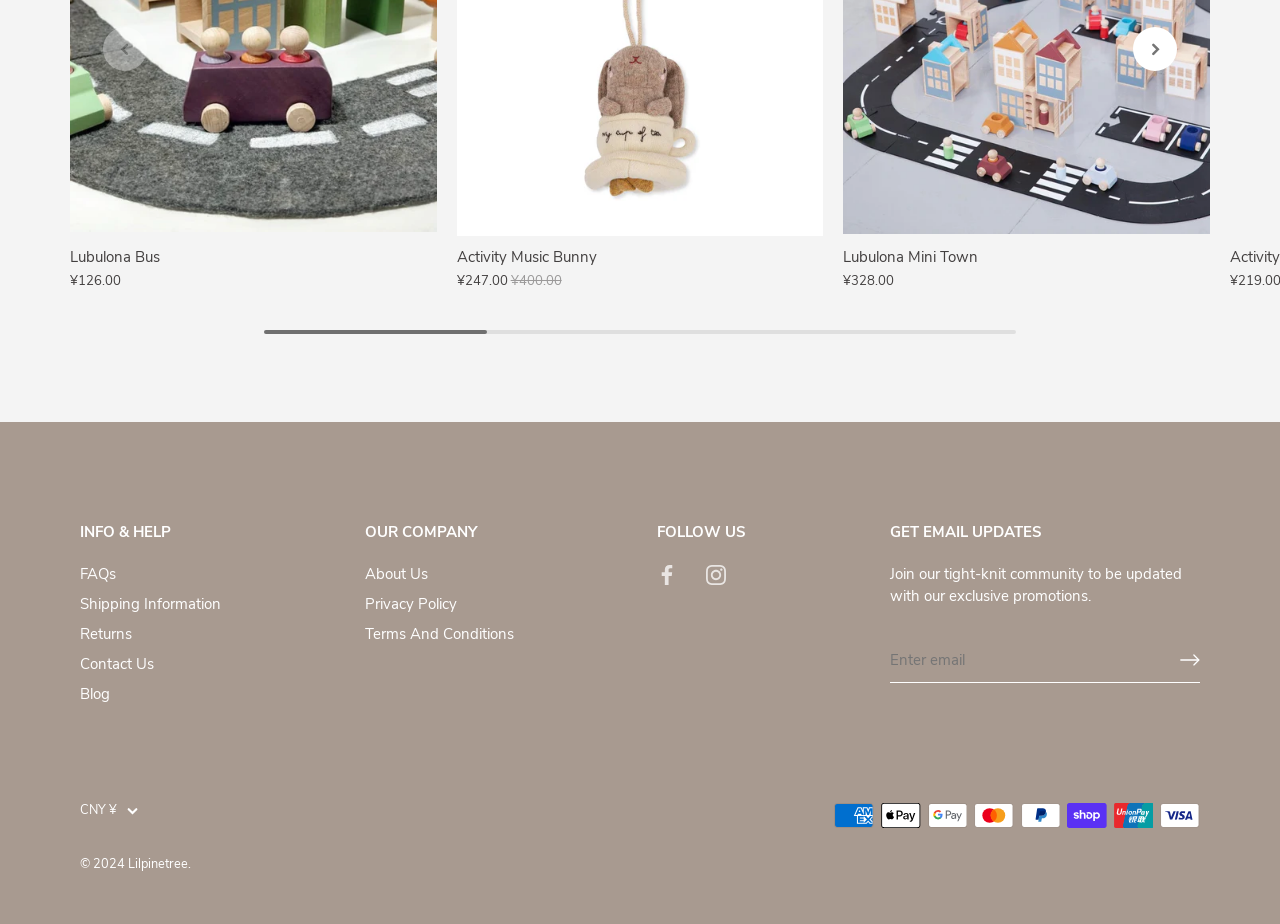Predict the bounding box coordinates of the area that should be clicked to accomplish the following instruction: "View About Us". The bounding box coordinates should consist of four float numbers between 0 and 1, i.e., [left, top, right, bottom].

[0.285, 0.61, 0.334, 0.632]